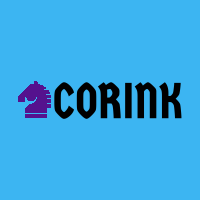What is the color of the background in the image?
Respond to the question with a single word or phrase according to the image.

Vibrant blue